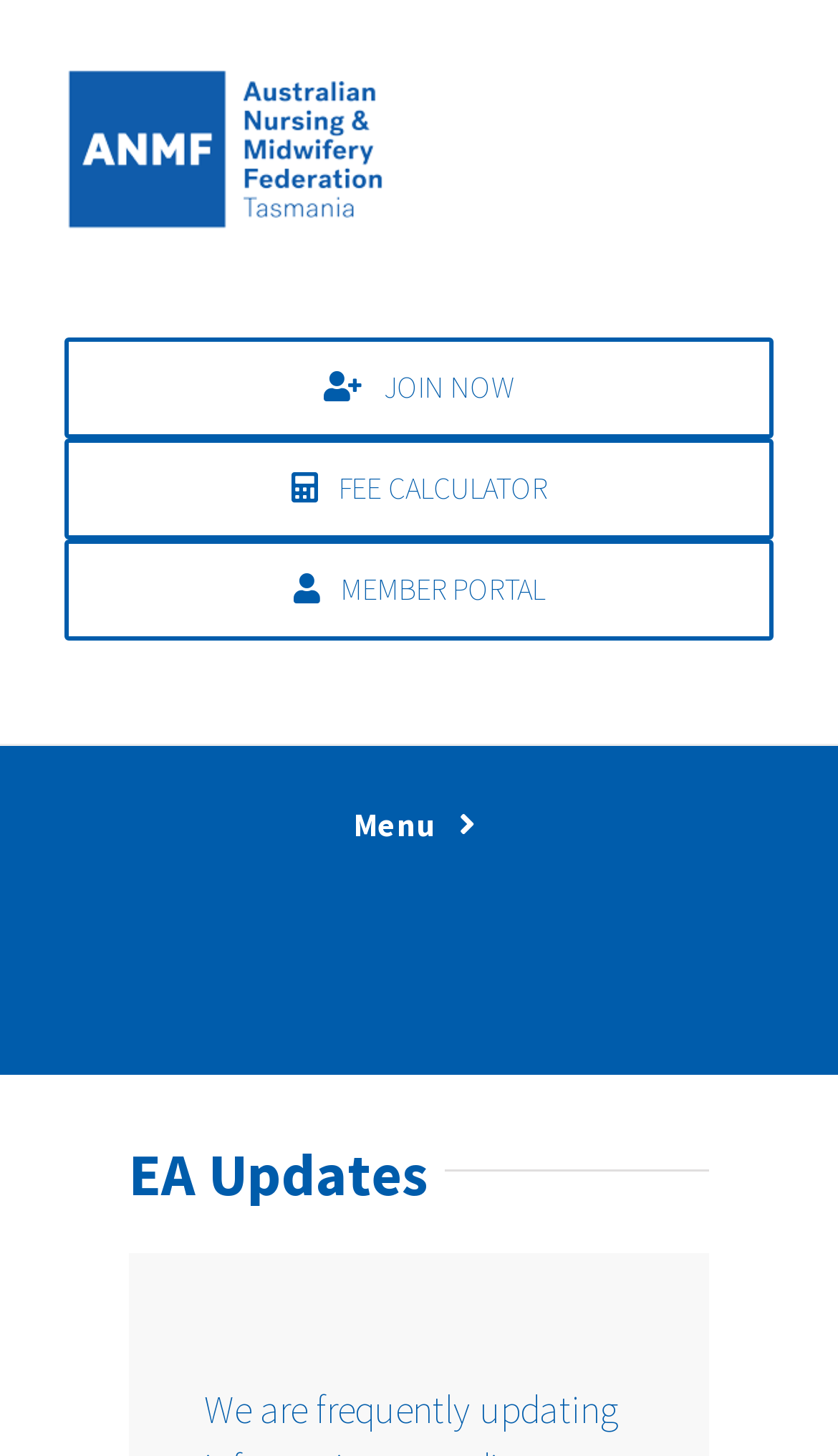Please locate the bounding box coordinates of the element that should be clicked to achieve the given instruction: "Explore the EA updates".

[0.154, 0.783, 0.531, 0.832]